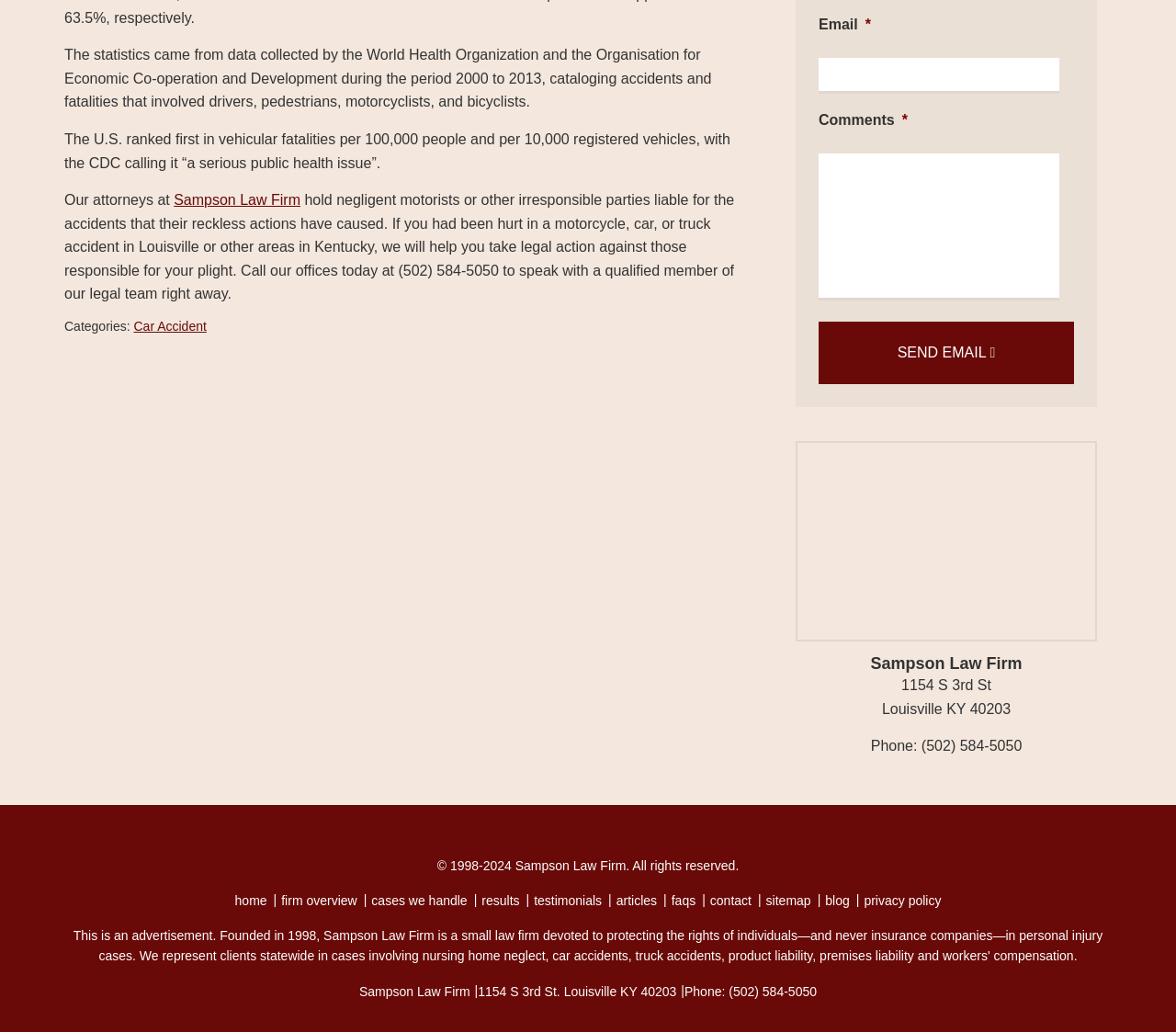Identify the bounding box coordinates for the UI element described as: "Sampson Law Firm".

[0.148, 0.186, 0.255, 0.201]